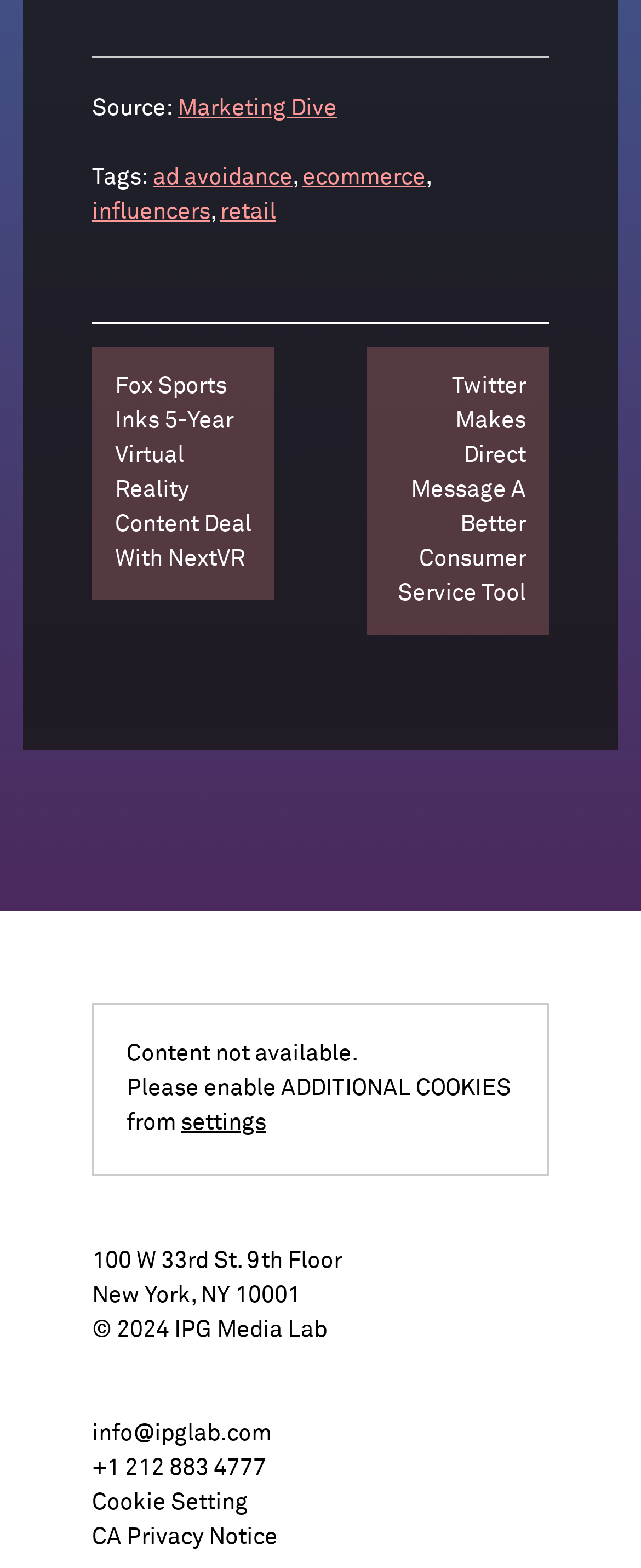Can you provide the bounding box coordinates for the element that should be clicked to implement the instruction: "Check the 'CA Privacy Notice'"?

[0.144, 0.973, 0.433, 0.988]